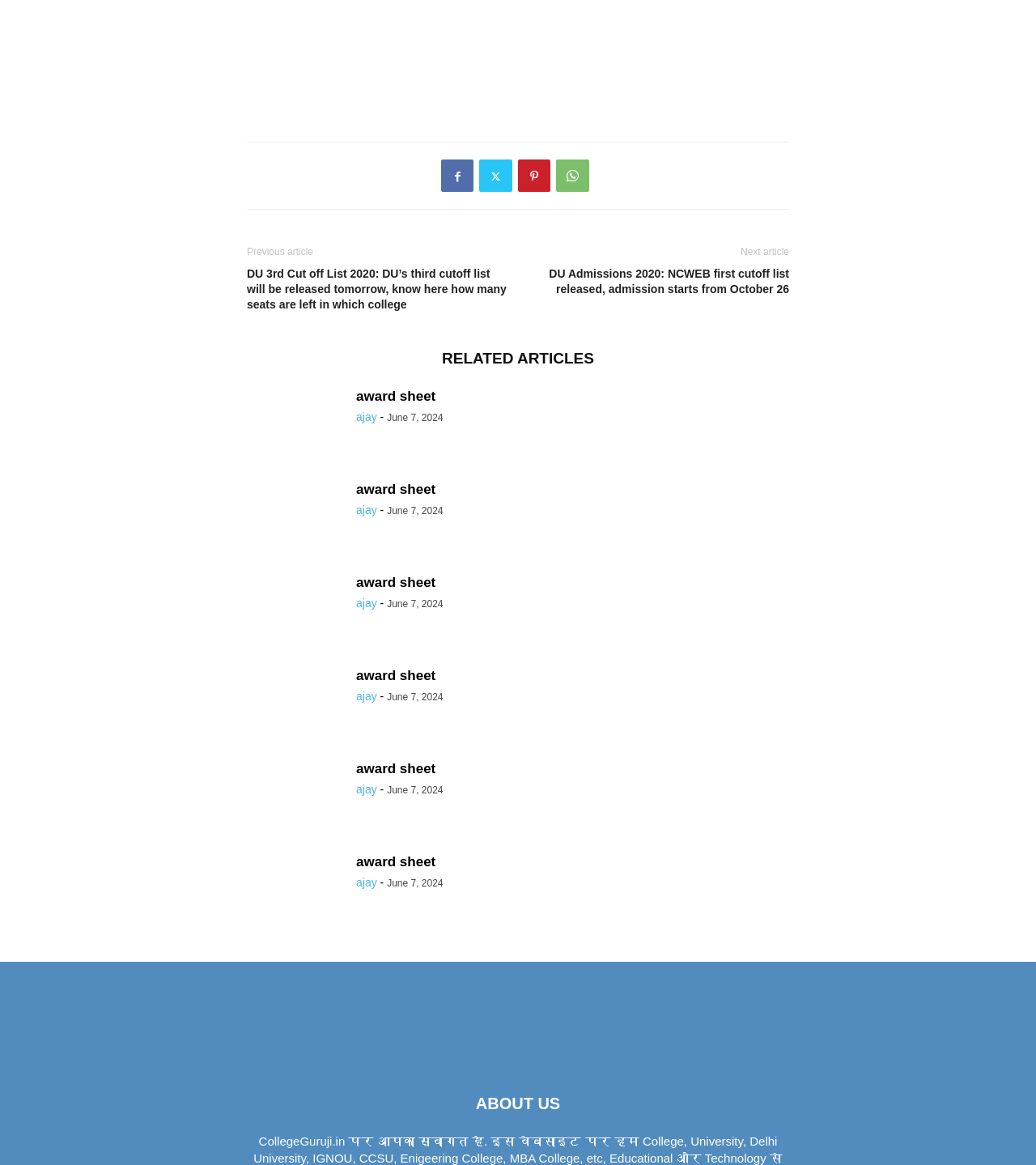Using the details in the image, give a detailed response to the question below:
What is the text of the first link in the footer section?

I looked at the first link element in the footer section and found the text 'DU 3rd Cut off List 2020'.